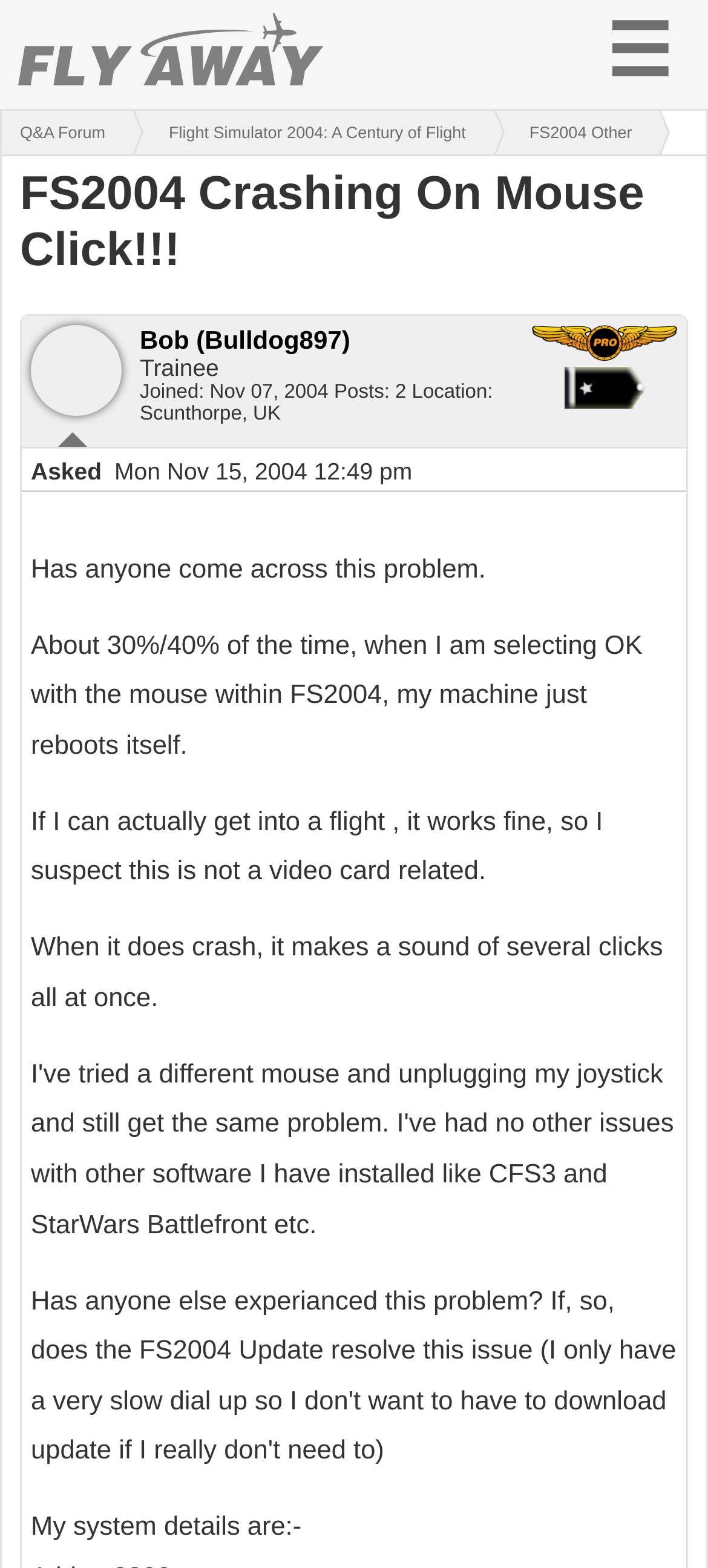Using the webpage screenshot, find the UI element described by FS2004 Other. Provide the bounding box coordinates in the format (top-left x, top-left y, bottom-right x, bottom-right y), ensuring all values are floating point numbers between 0 and 1.

[0.658, 0.071, 0.893, 0.098]